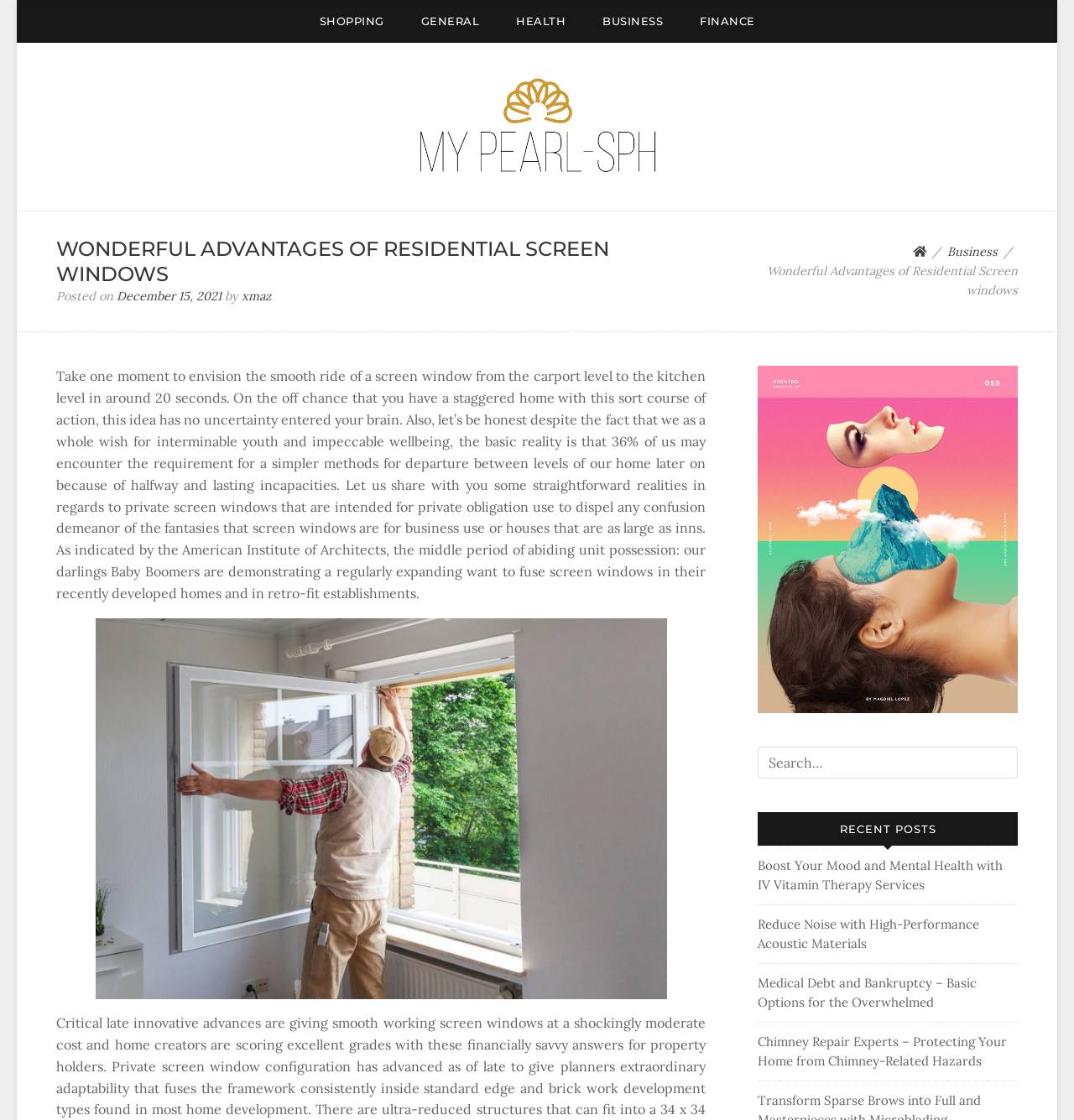Use the information in the screenshot to answer the question comprehensively: What is the category of the post 'Boost Your Mood and Mental Health with IV Vitamin Therapy Services'?

I found the link 'Boost Your Mood and Mental Health with IV Vitamin Therapy Services' under the heading 'RECENT POSTS'. By analyzing the content of the link, I determined that it belongs to the HEALTH category.